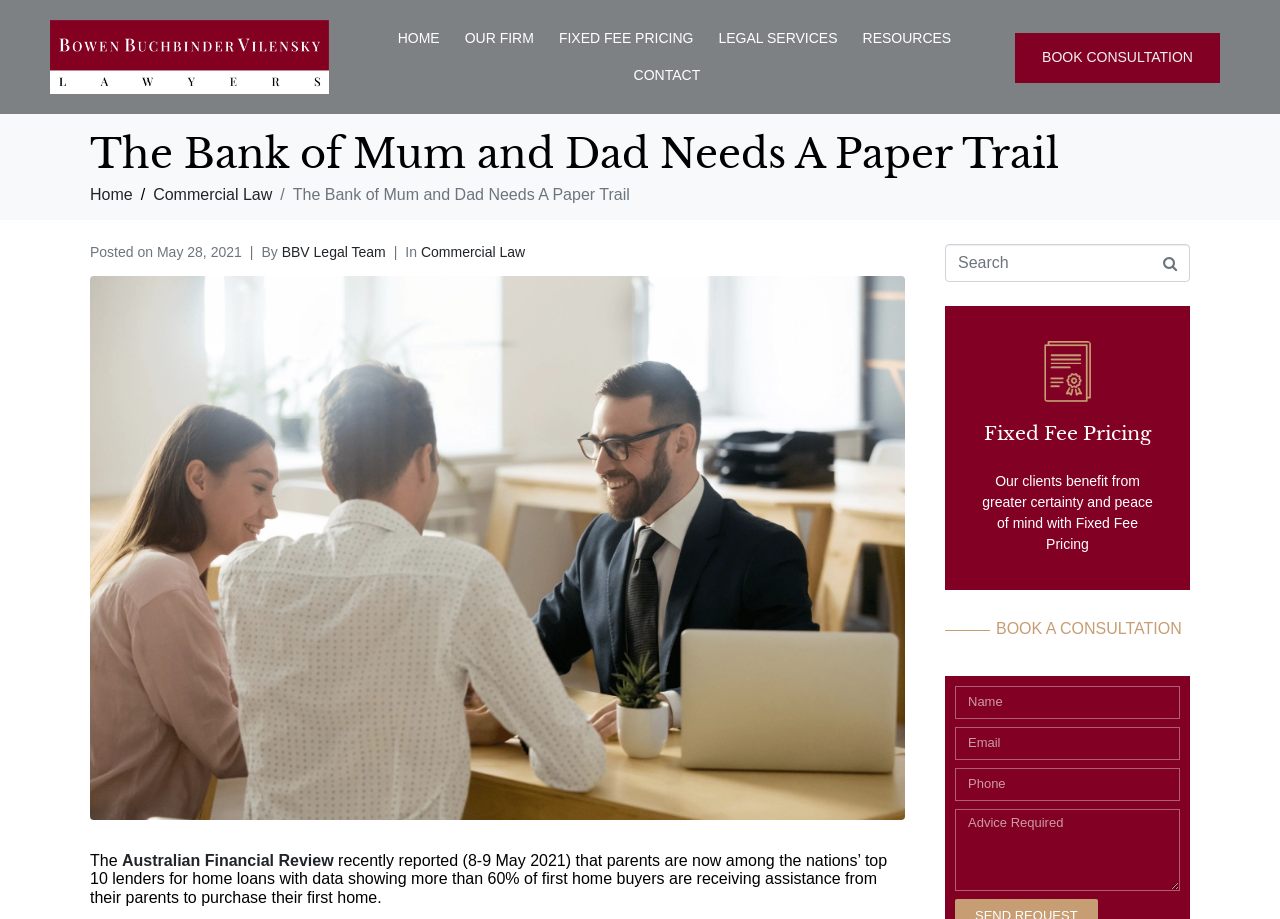Identify the bounding box of the UI element described as follows: "RESOURCES". Provide the coordinates as four float numbers in the range of 0 to 1 [left, top, right, bottom].

[0.658, 0.022, 0.759, 0.062]